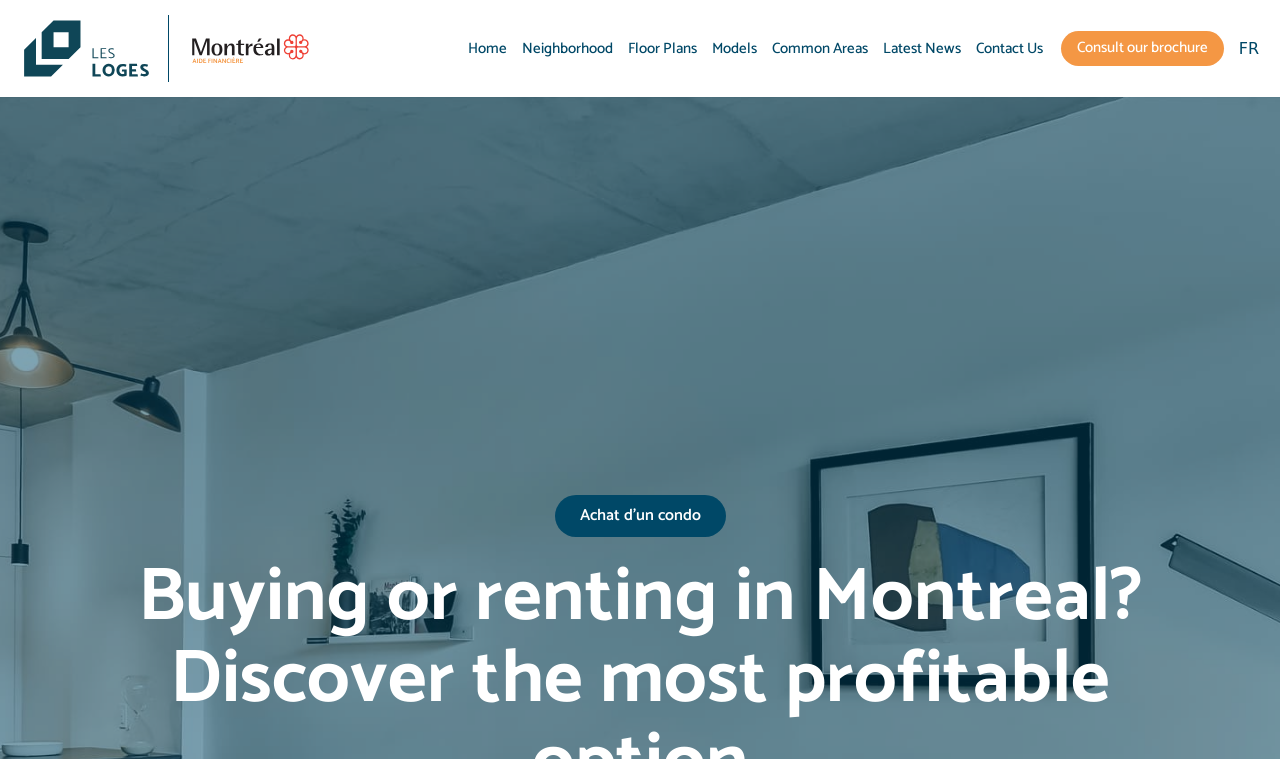Please identify the bounding box coordinates of the element's region that I should click in order to complete the following instruction: "Switch to French". The bounding box coordinates consist of four float numbers between 0 and 1, i.e., [left, top, right, bottom].

[0.968, 0.047, 0.984, 0.082]